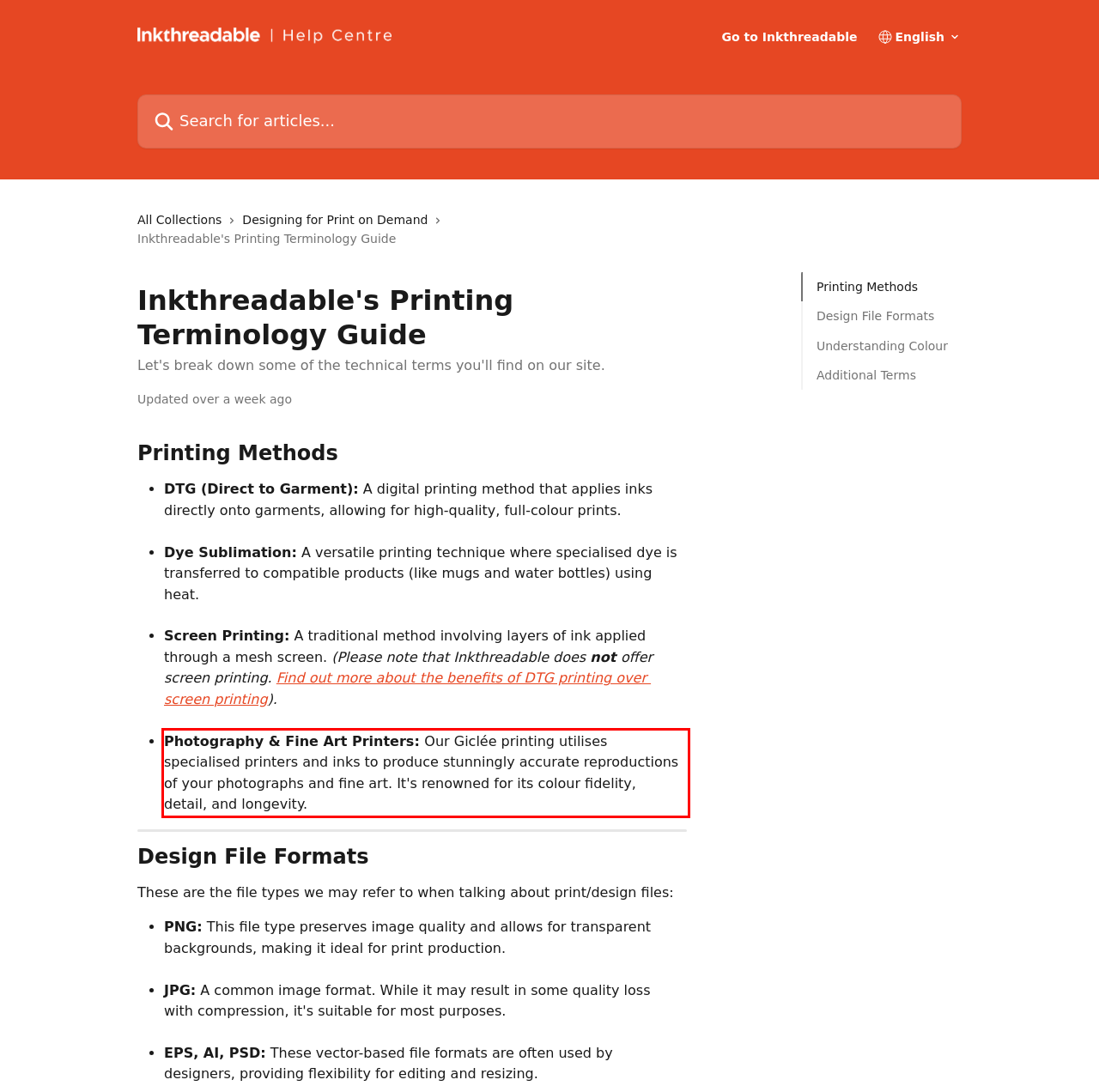Using the provided screenshot of a webpage, recognize the text inside the red rectangle bounding box by performing OCR.

Photography & Fine Art Printers: Our Giclée printing utilises specialised printers and inks to produce stunningly accurate reproductions of your photographs and fine art. It's renowned for its colour fidelity, detail, and longevity.